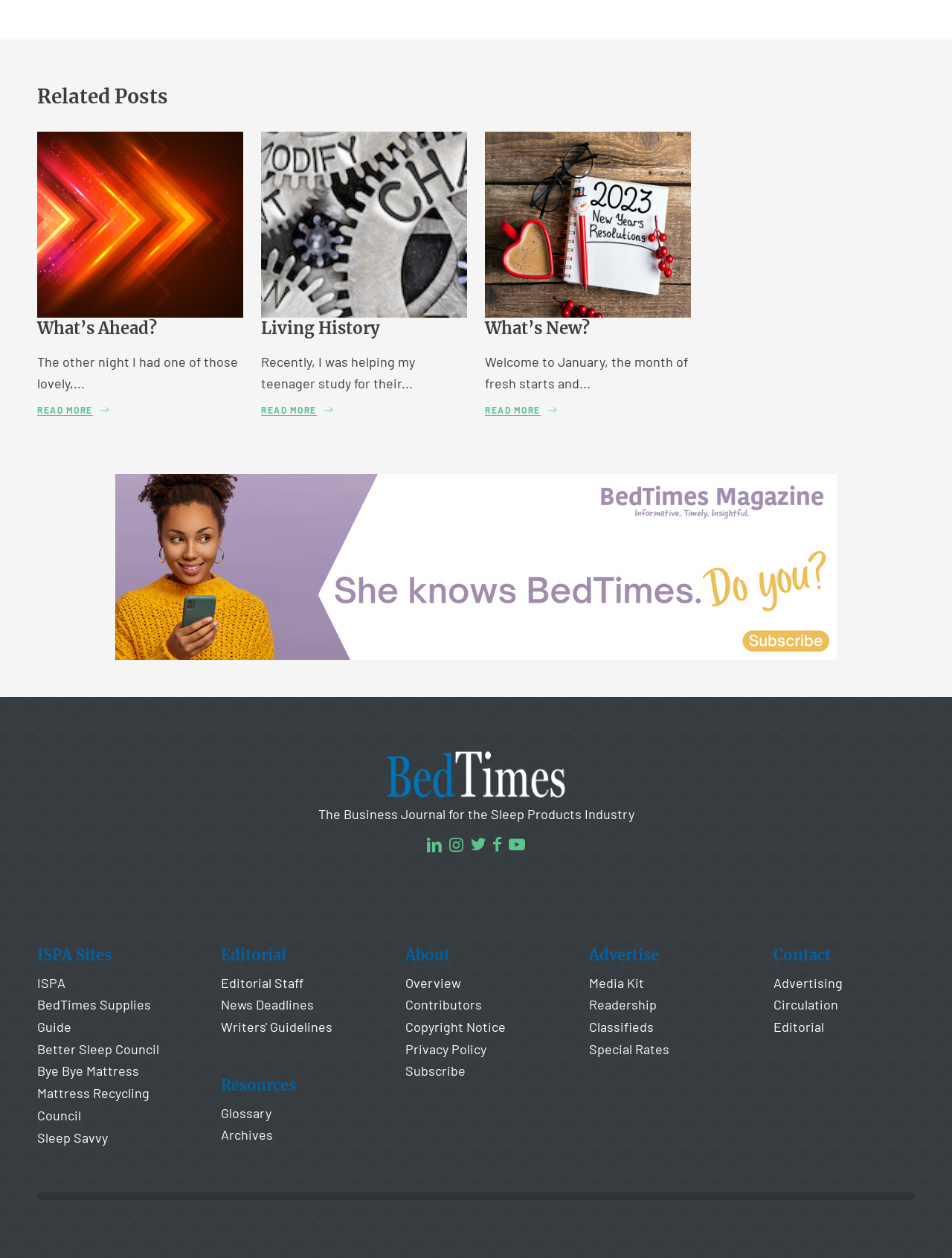Please reply to the following question with a single word or a short phrase:
What type of content is available under the 'Editorial' section?

News and articles